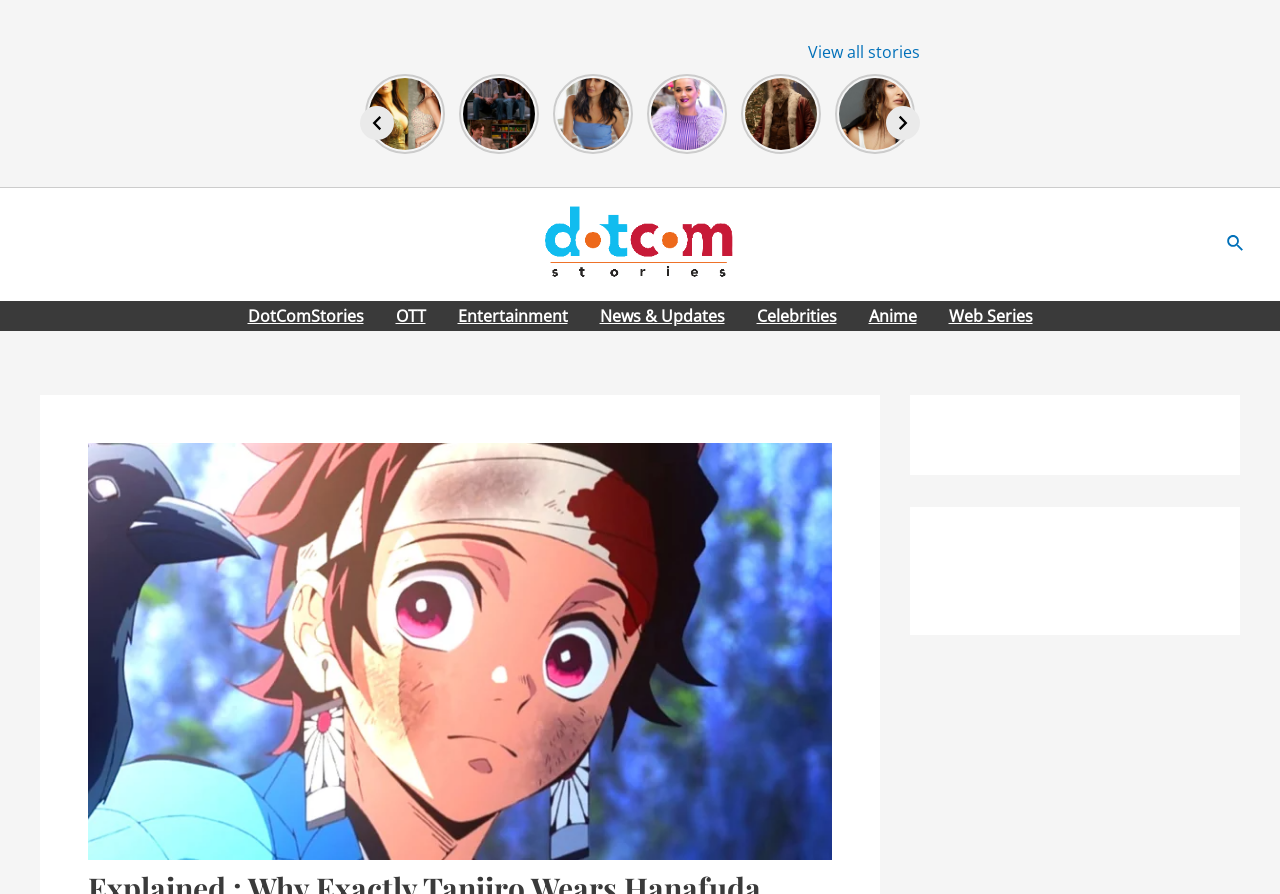Please find the bounding box coordinates of the element that needs to be clicked to perform the following instruction: "Click on the 'Gaming' link". The bounding box coordinates should be four float numbers between 0 and 1, represented as [left, top, right, bottom].

None